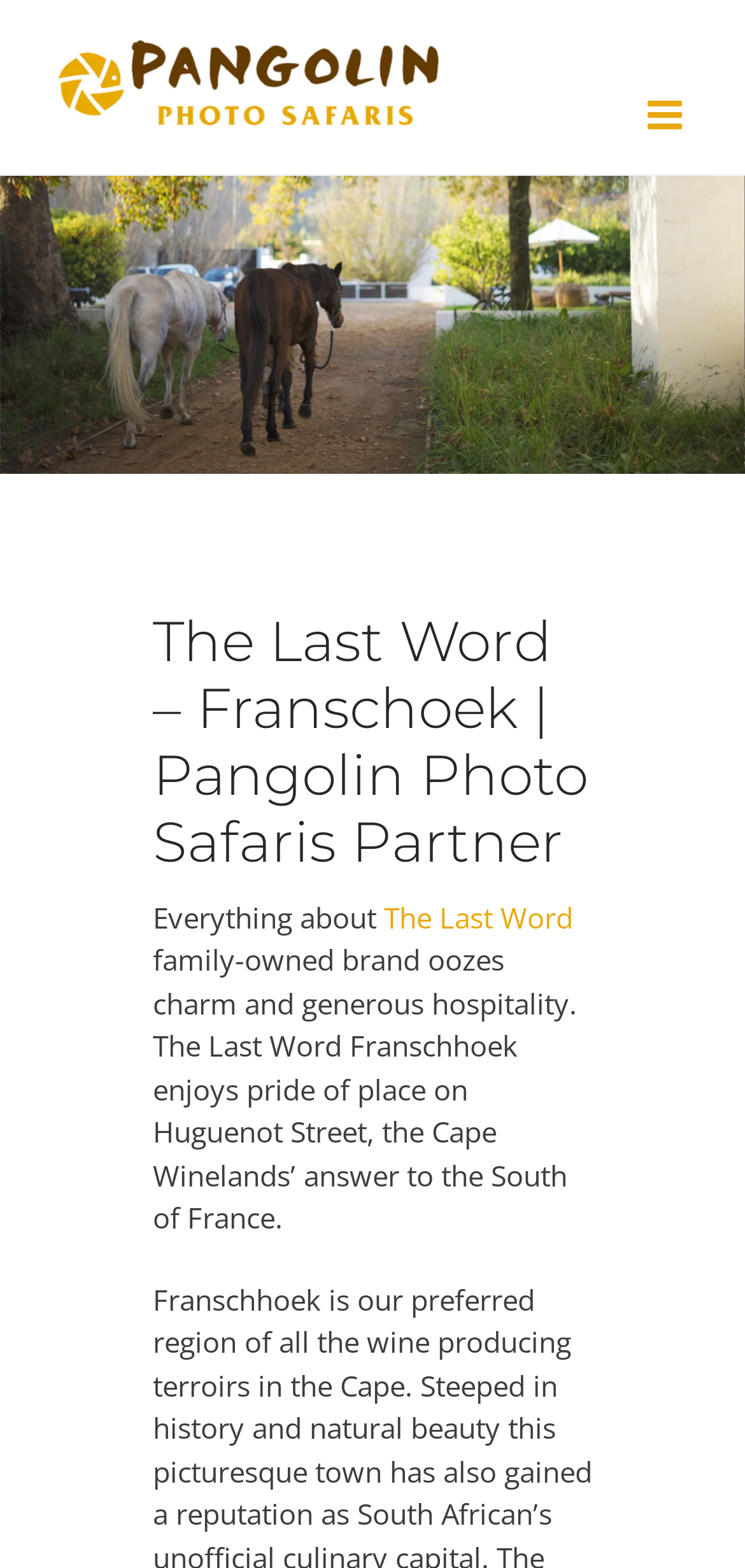What is the purpose of the button on the top right?
Provide an in-depth and detailed explanation in response to the question.

I found the purpose of the button on the top right by looking at the link element with the text 'Toggle mobile menu'. This suggests that the button is used to toggle the mobile menu.